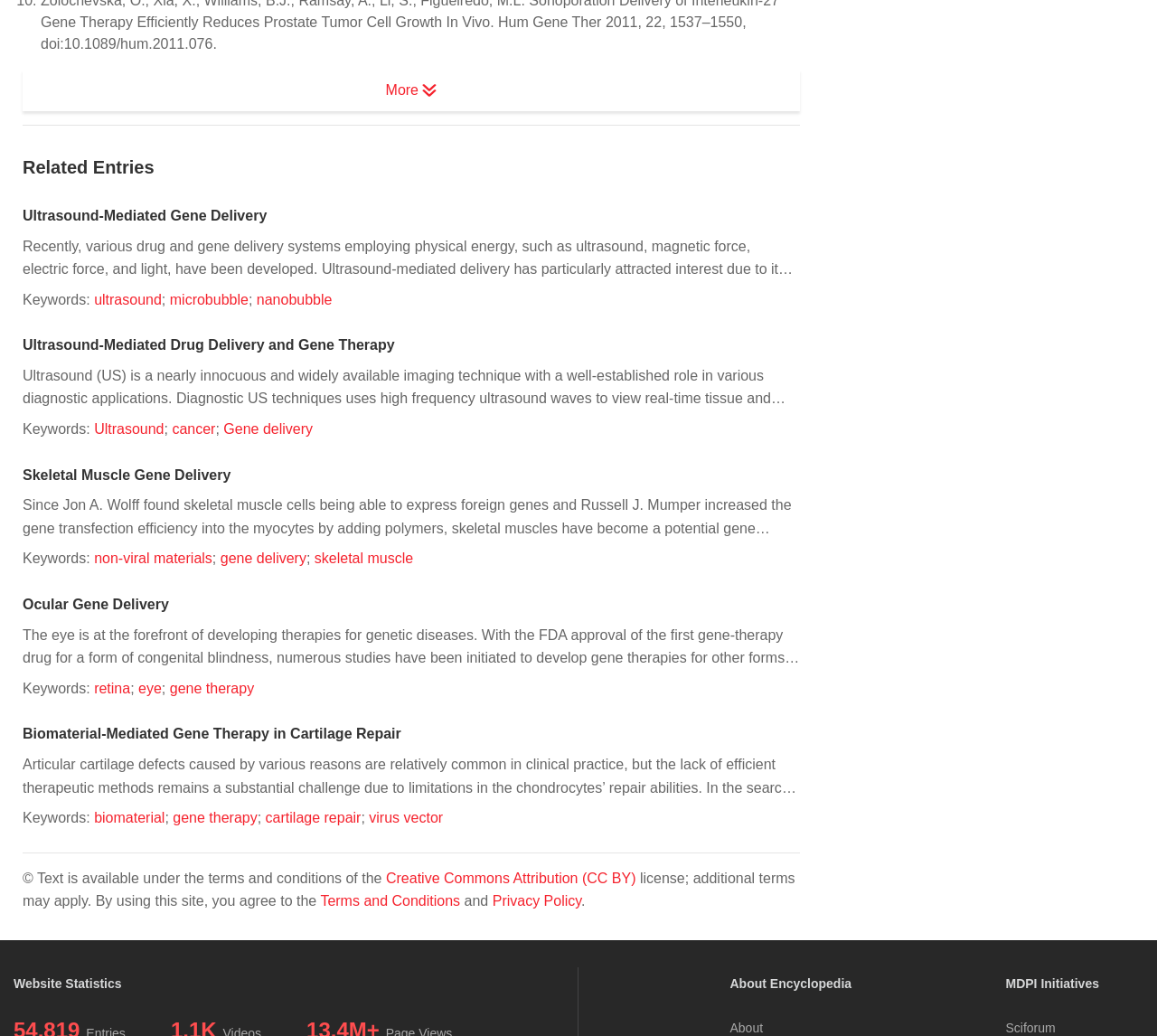Could you locate the bounding box coordinates for the section that should be clicked to accomplish this task: "Learn about 'Ocular Gene Delivery'".

[0.02, 0.576, 0.146, 0.591]